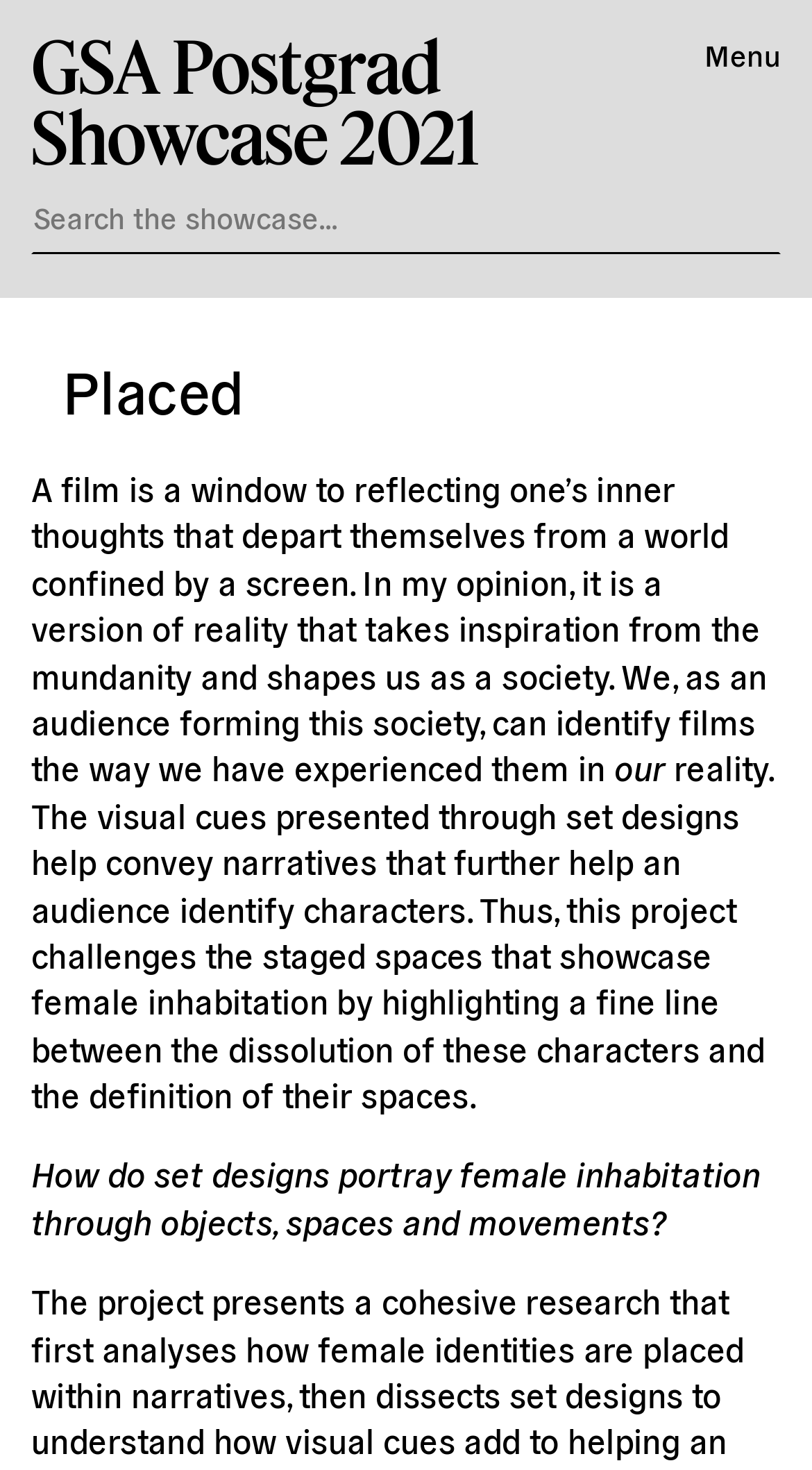What is the role of set designs in film?
Look at the screenshot and respond with a single word or phrase.

Convey narratives